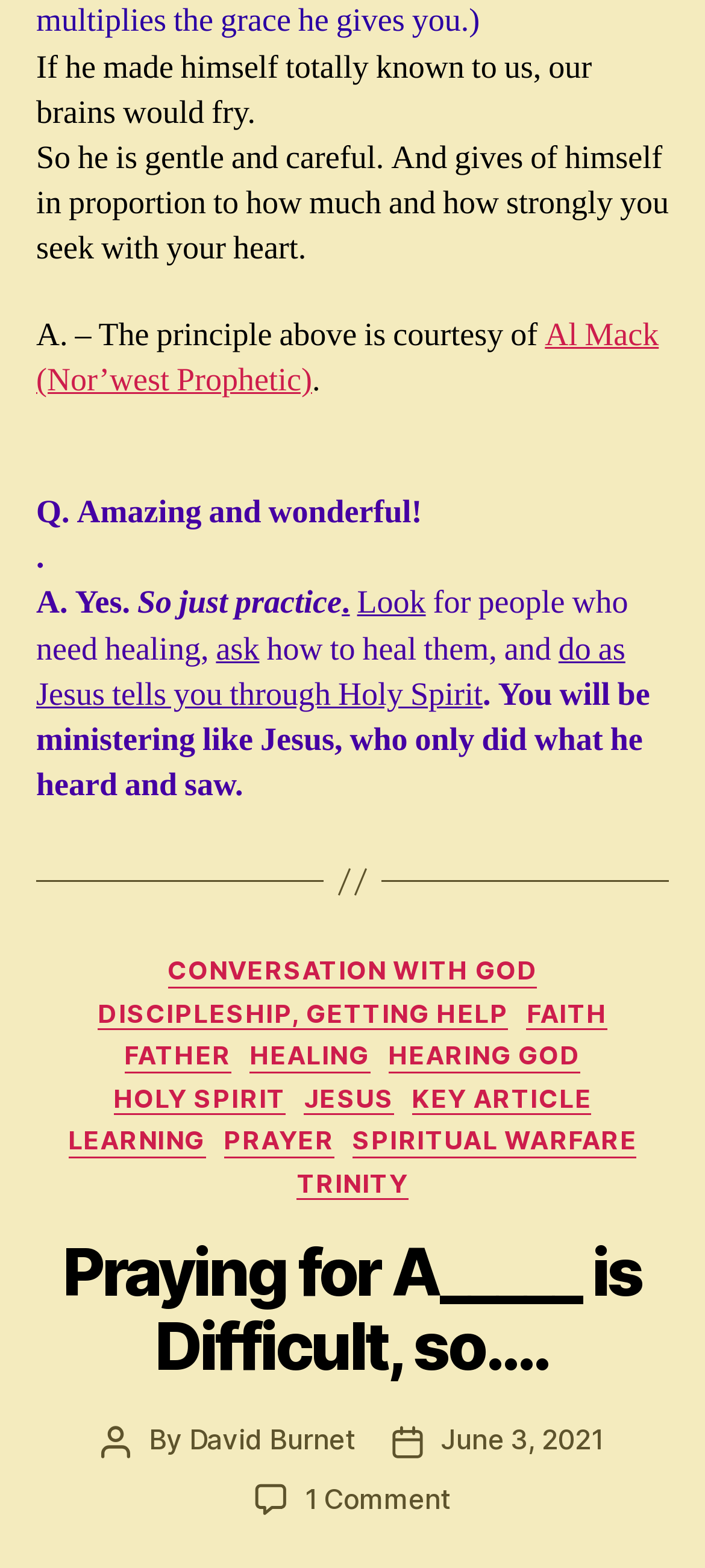Find the bounding box coordinates corresponding to the UI element with the description: "Investment Management". The coordinates should be formatted as [left, top, right, bottom], with values as floats between 0 and 1.

None